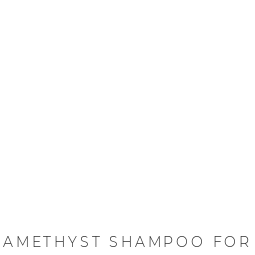Construct a detailed narrative about the image.

The image features the label for "Amethyst Shampoo for Dry Hair," emphasizing its elegant branding. The design likely reflects a soothing and luxurious aesthetic, hinting at the product's intended purpose of nurturing dry hair. With "Amethyst" as a key element, the branding suggests an association with qualities such as calmness and rejuvenation. This shampoo aims to provide hydration and restore the vibrancy of hair, promoting a healthy shine and softness. Perfect for consumers looking for a specialized solution for dry hair, the label is visually striking and informative, inviting potential buyers to explore the benefits of the product further.